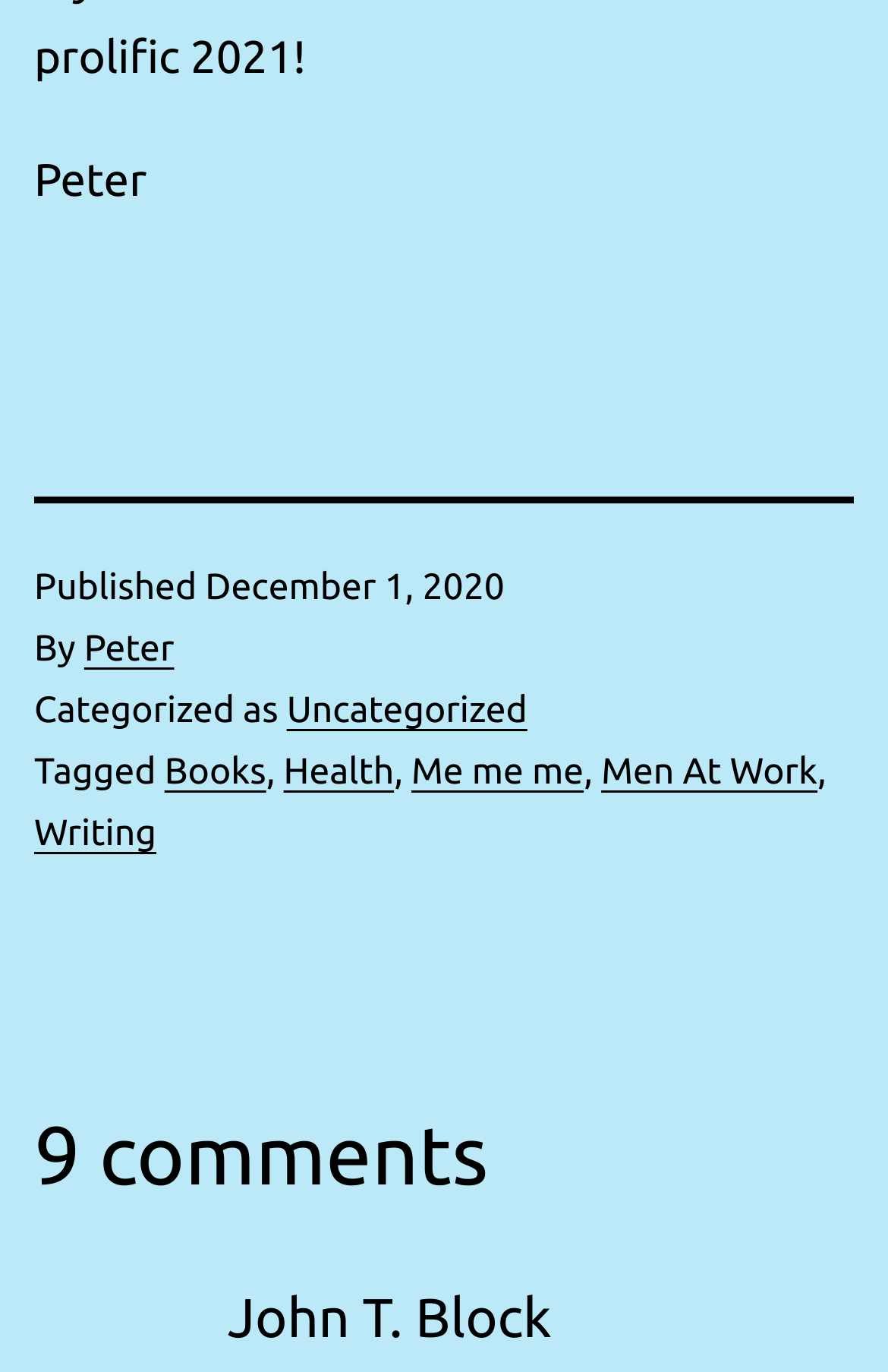Bounding box coordinates are specified in the format (top-left x, top-left y, bottom-right x, bottom-right y). All values are floating point numbers bounded between 0 and 1. Please provide the bounding box coordinate of the region this sentence describes: Writing

[0.038, 0.593, 0.176, 0.623]